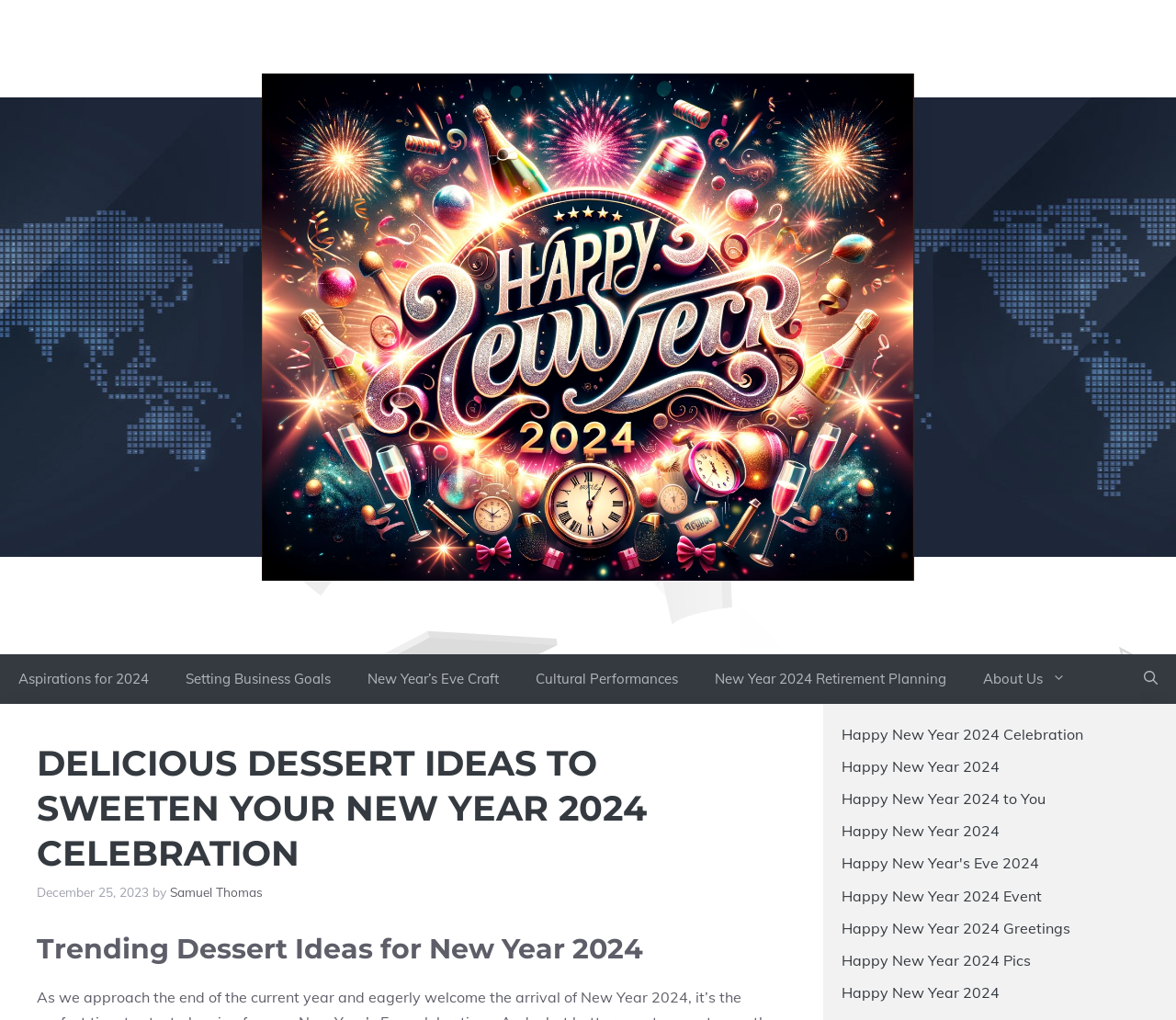Please provide a detailed answer to the question below by examining the image:
What is the date of the article?

I found the date of the article by looking at the section below the main heading, where it says 'December 25, 2023', which indicates that the article was published on this date.